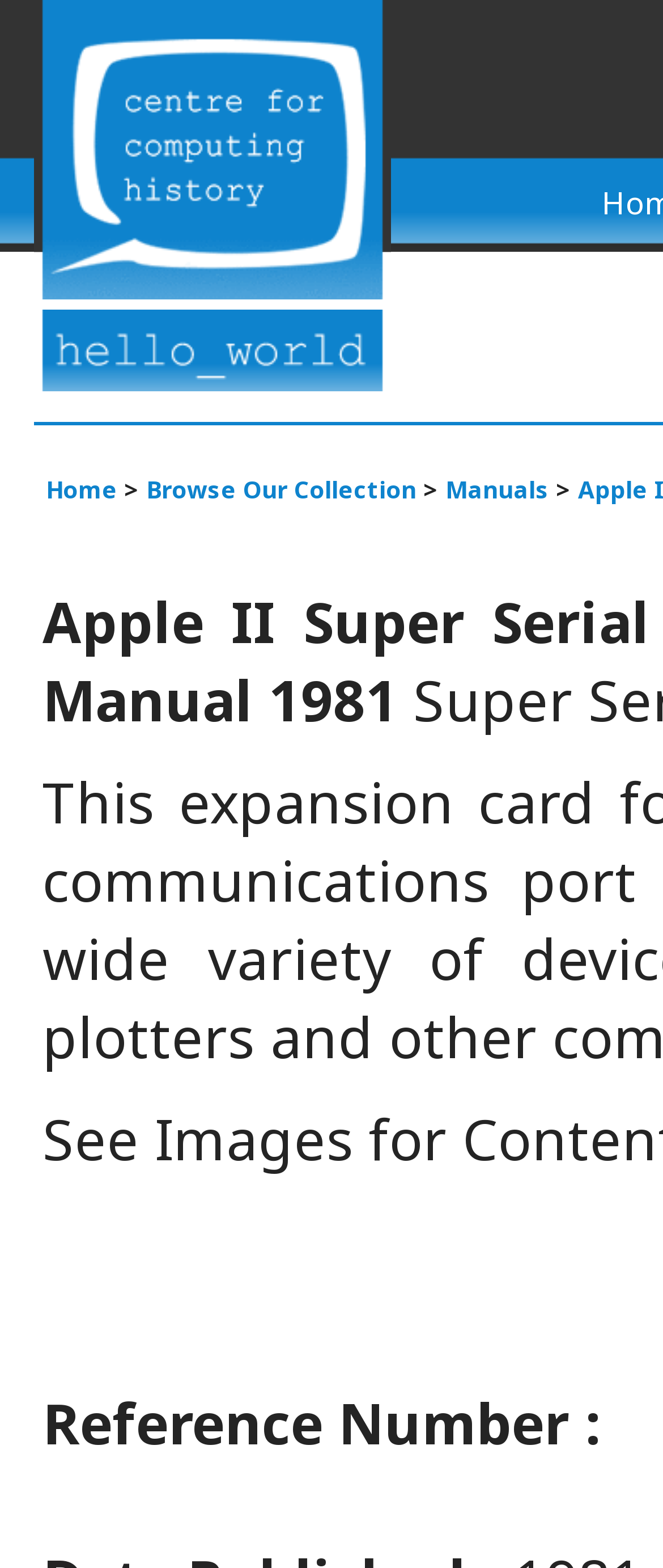Please determine the bounding box coordinates for the UI element described as: "Manuals".

[0.672, 0.301, 0.828, 0.322]